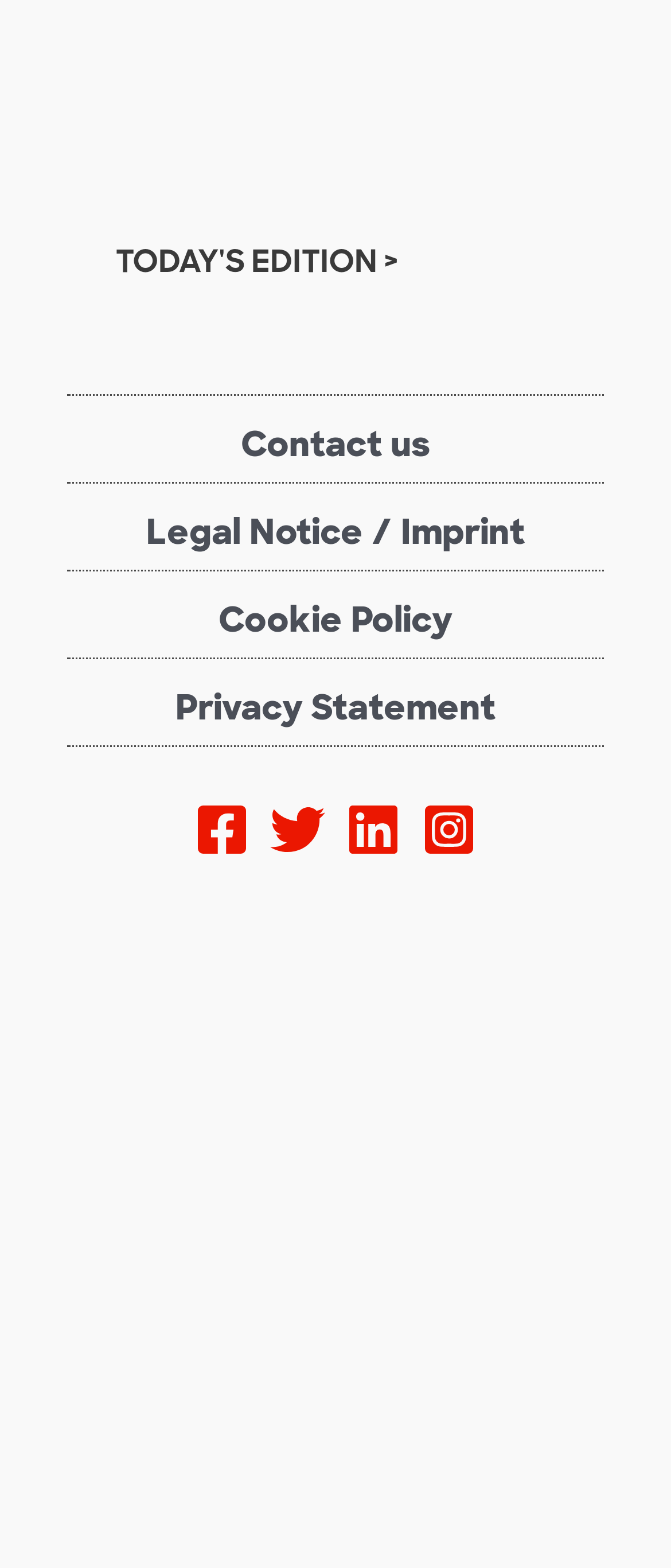Use a single word or phrase to answer the following:
How many navigation links are there?

4